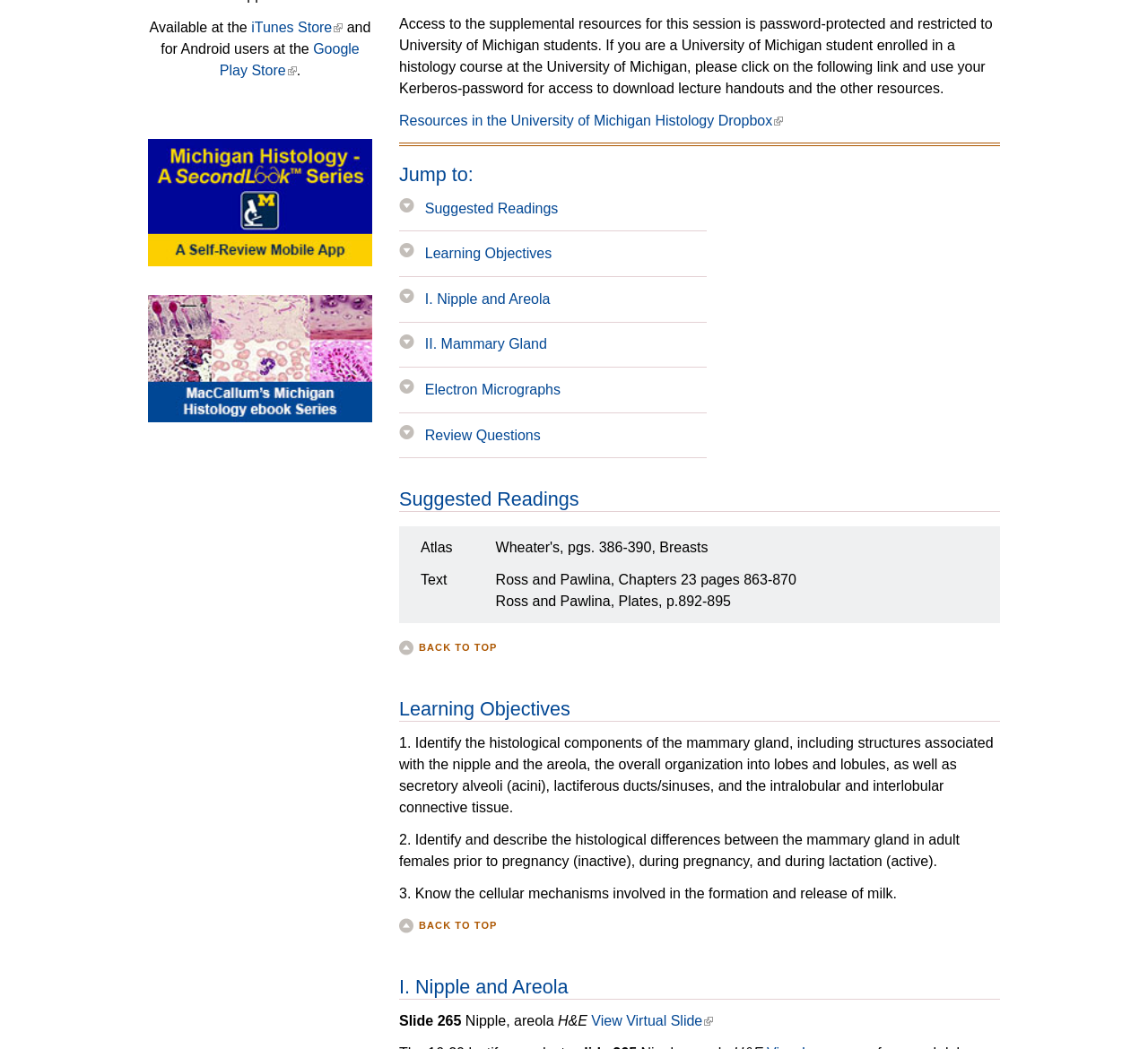Given the description of a UI element: "Back to Top", identify the bounding box coordinates of the matching element in the webpage screenshot.

[0.348, 0.608, 0.871, 0.627]